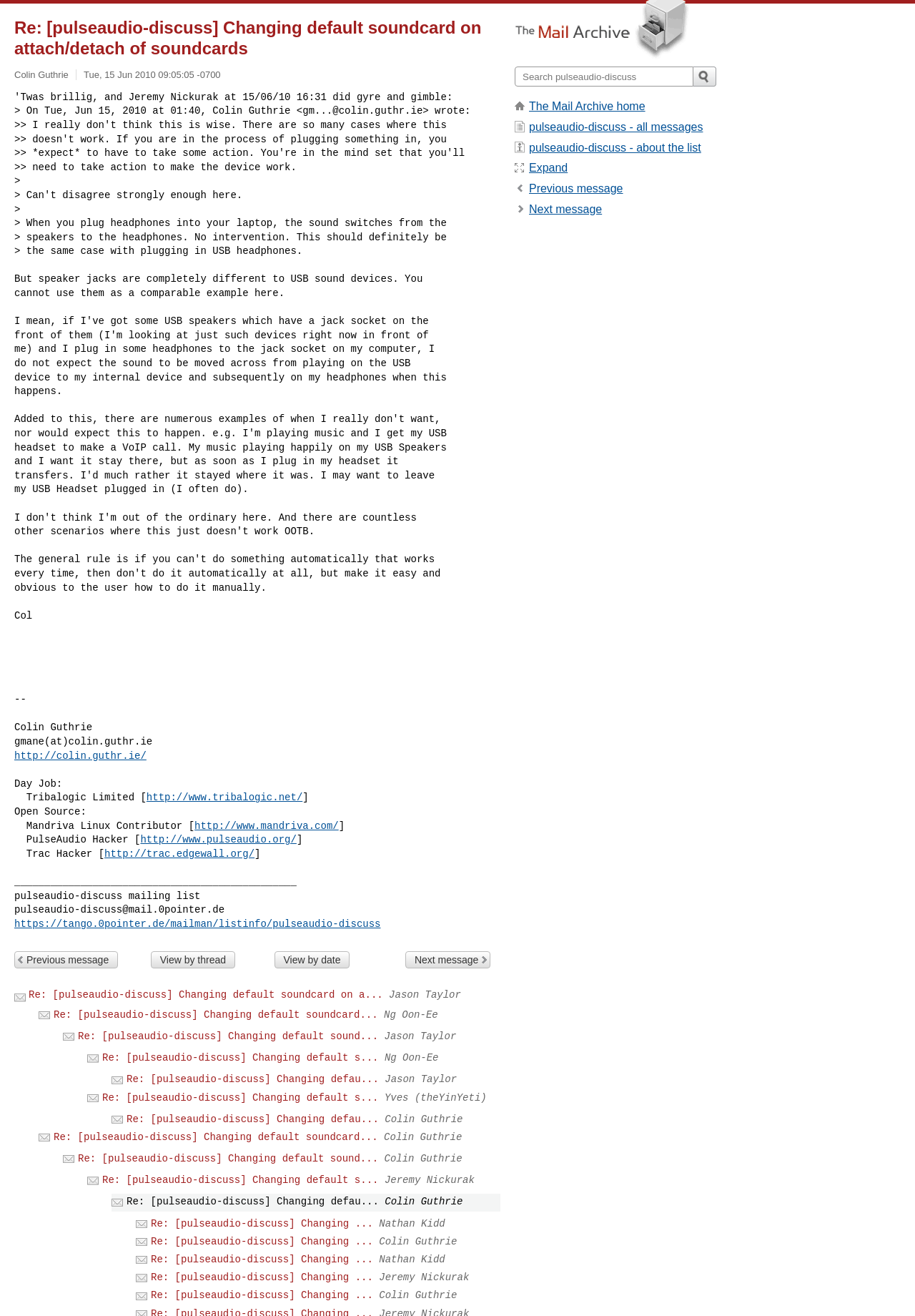Give an in-depth explanation of the webpage layout and content.

This webpage appears to be a discussion thread from a mailing list, specifically the pulseaudio-discuss mailing list. At the top, there is a heading that reads "Re: [pulseaudio-discuss] Changing default soundcard on attach/detach of soundcards" with a link to the same title. Below this, there is information about the author, Colin Guthrie, including his name, email, and links to his website and other profiles.

The main content of the page is a series of messages from different individuals, each with a link to "Re: [pulseaudio-discuss] Changing default soundcard..." followed by a brief snippet of text. These messages are stacked vertically, with the most recent messages at the top. Each message has a link to the author's name, which is displayed to the right of the message.

To the right of the main content, there is a sidebar with links to related pages, including "The Mail Archive home", "pulseaudio-discuss - all messages", and "pulseaudio-discuss - about the list". There is also a search box and a button to submit a query.

At the very bottom of the page, there are links to navigate through the discussion thread, including "Previous message", "Next message", and "View by thread" or "View by date".